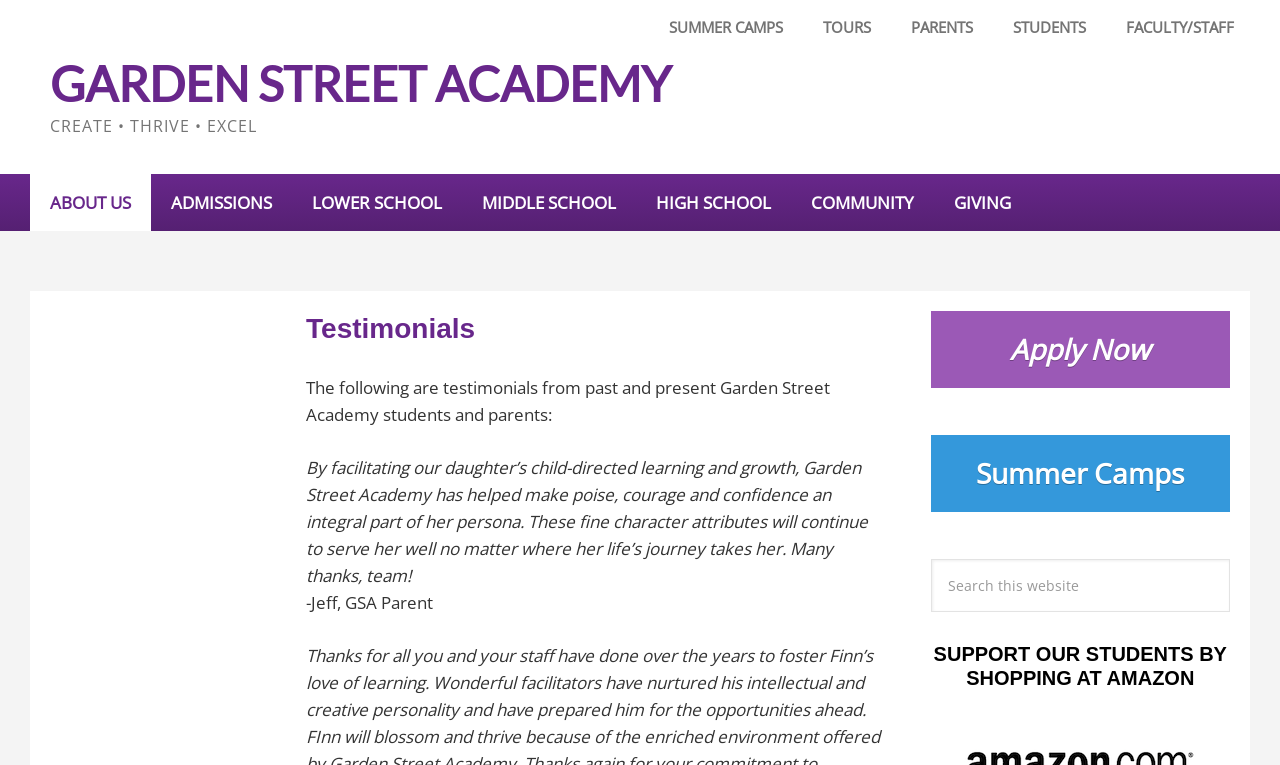Show the bounding box coordinates of the element that should be clicked to complete the task: "Search this website".

[0.727, 0.731, 0.961, 0.8]